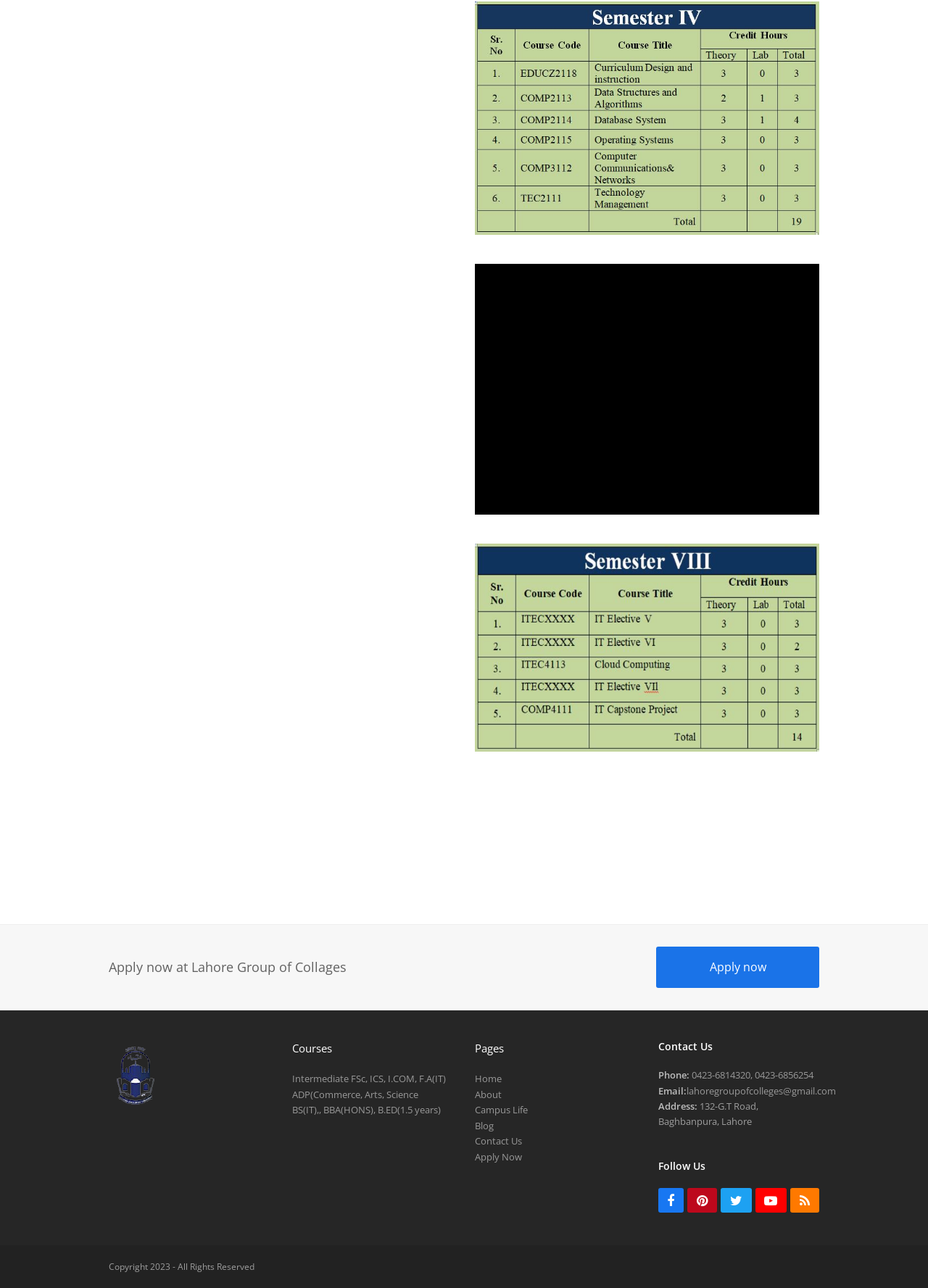Please identify the bounding box coordinates of the element that needs to be clicked to execute the following command: "Read about 'Engine in place'". Provide the bounding box using four float numbers between 0 and 1, formatted as [left, top, right, bottom].

None